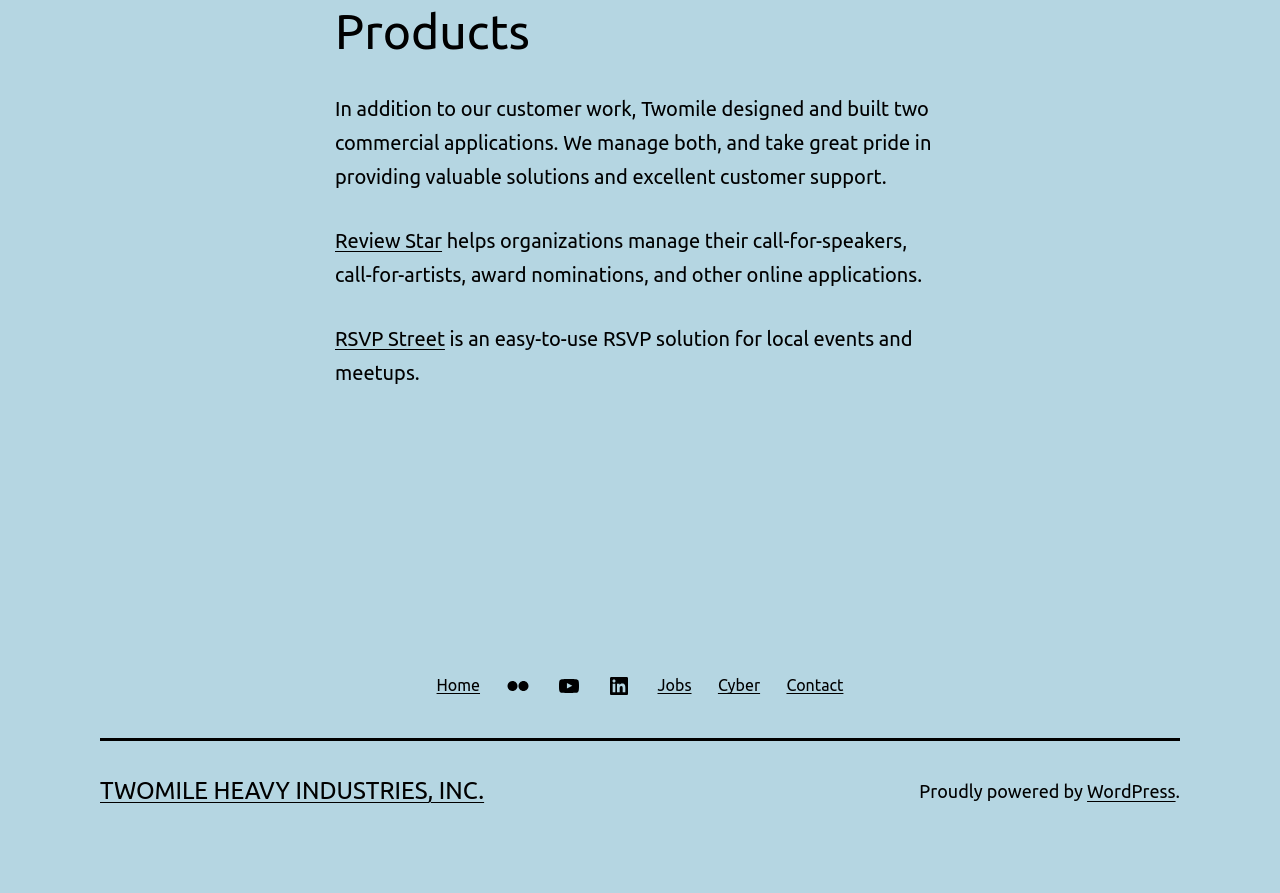Given the following UI element description: "Review Star", find the bounding box coordinates in the webpage screenshot.

[0.262, 0.257, 0.345, 0.282]